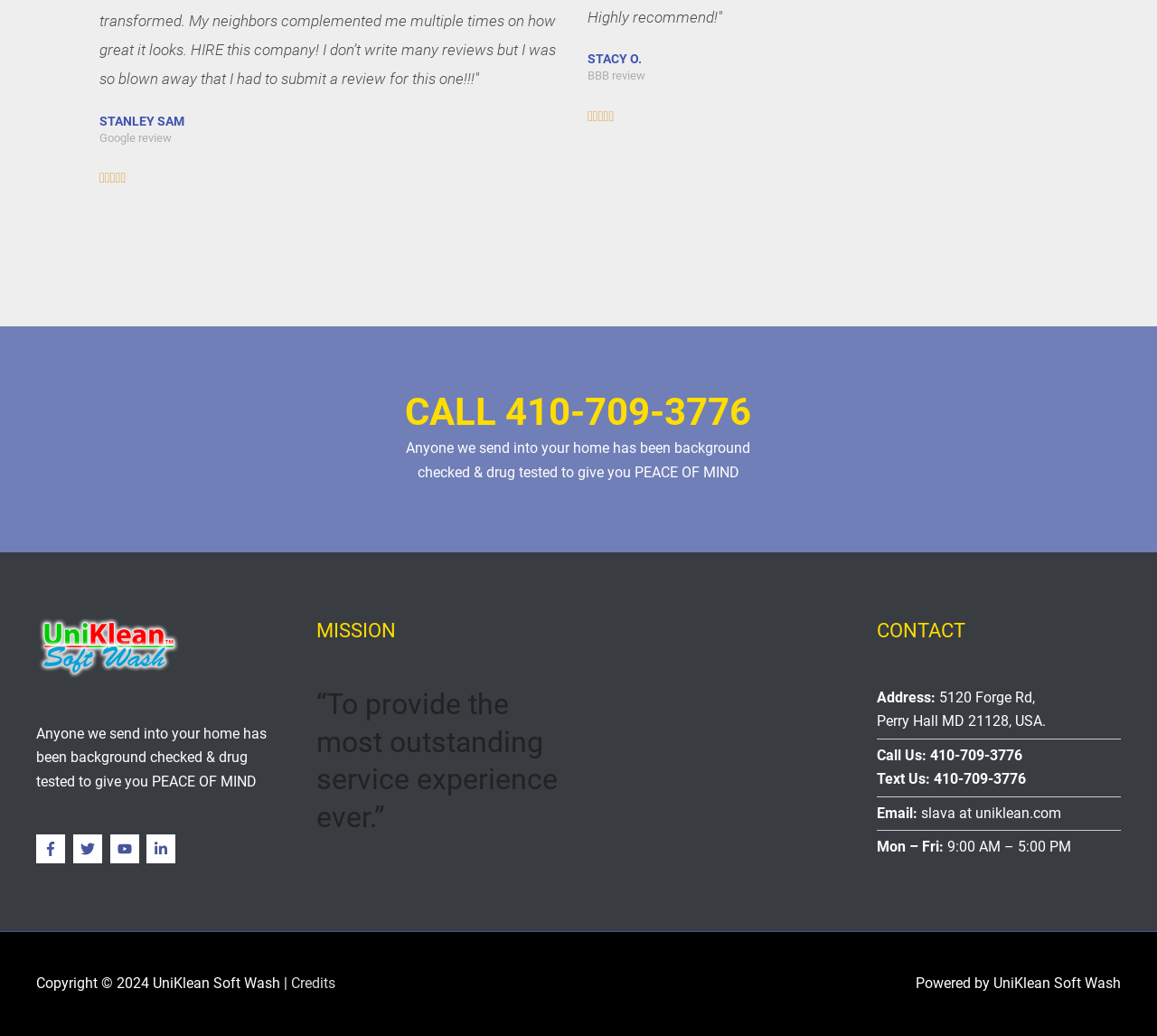Provide a brief response using a word or short phrase to this question:
What is the mission of UniKlean Soft Wash?

To provide the most outstanding service experience ever.